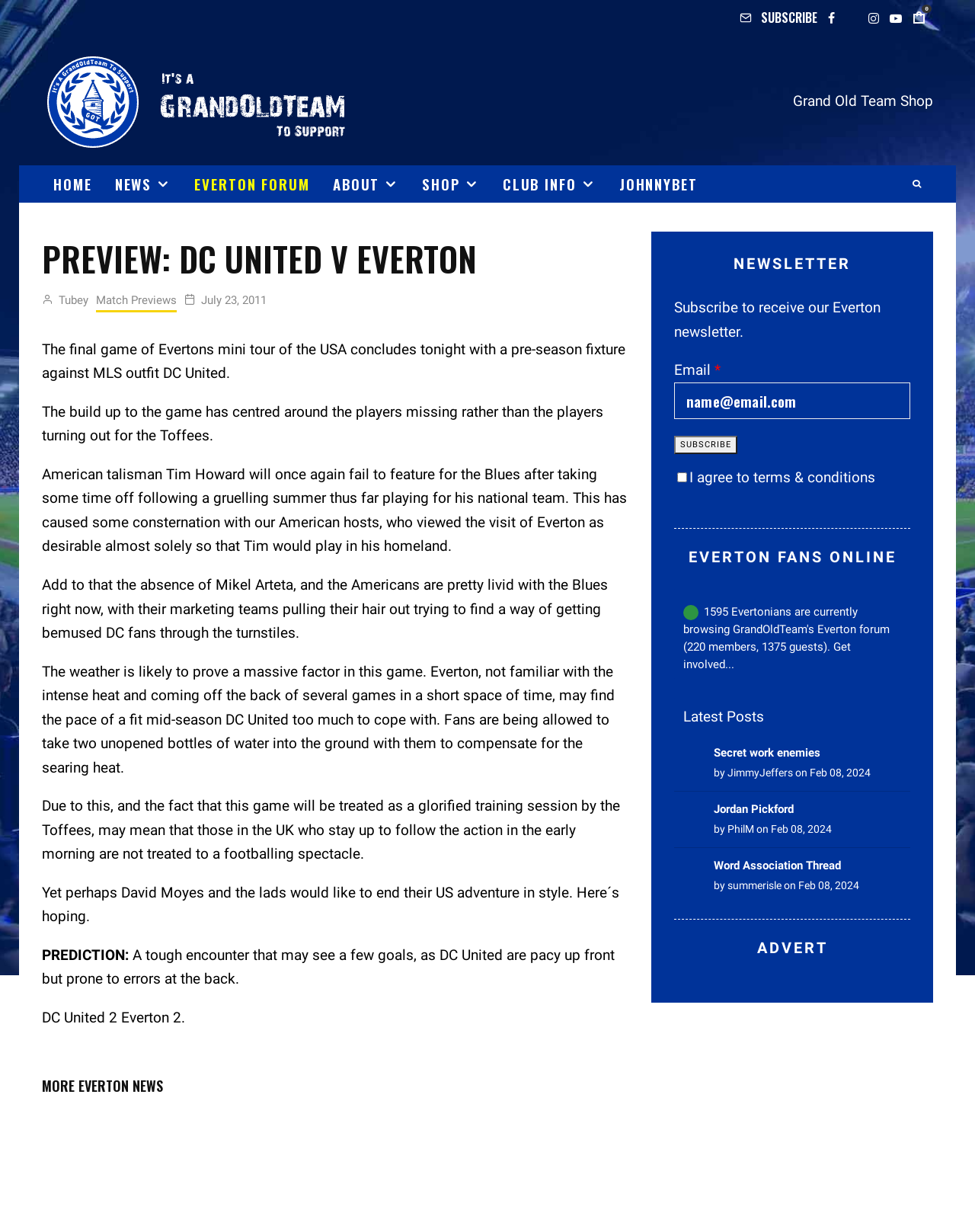Find the bounding box coordinates of the clickable area required to complete the following action: "Search for something".

None